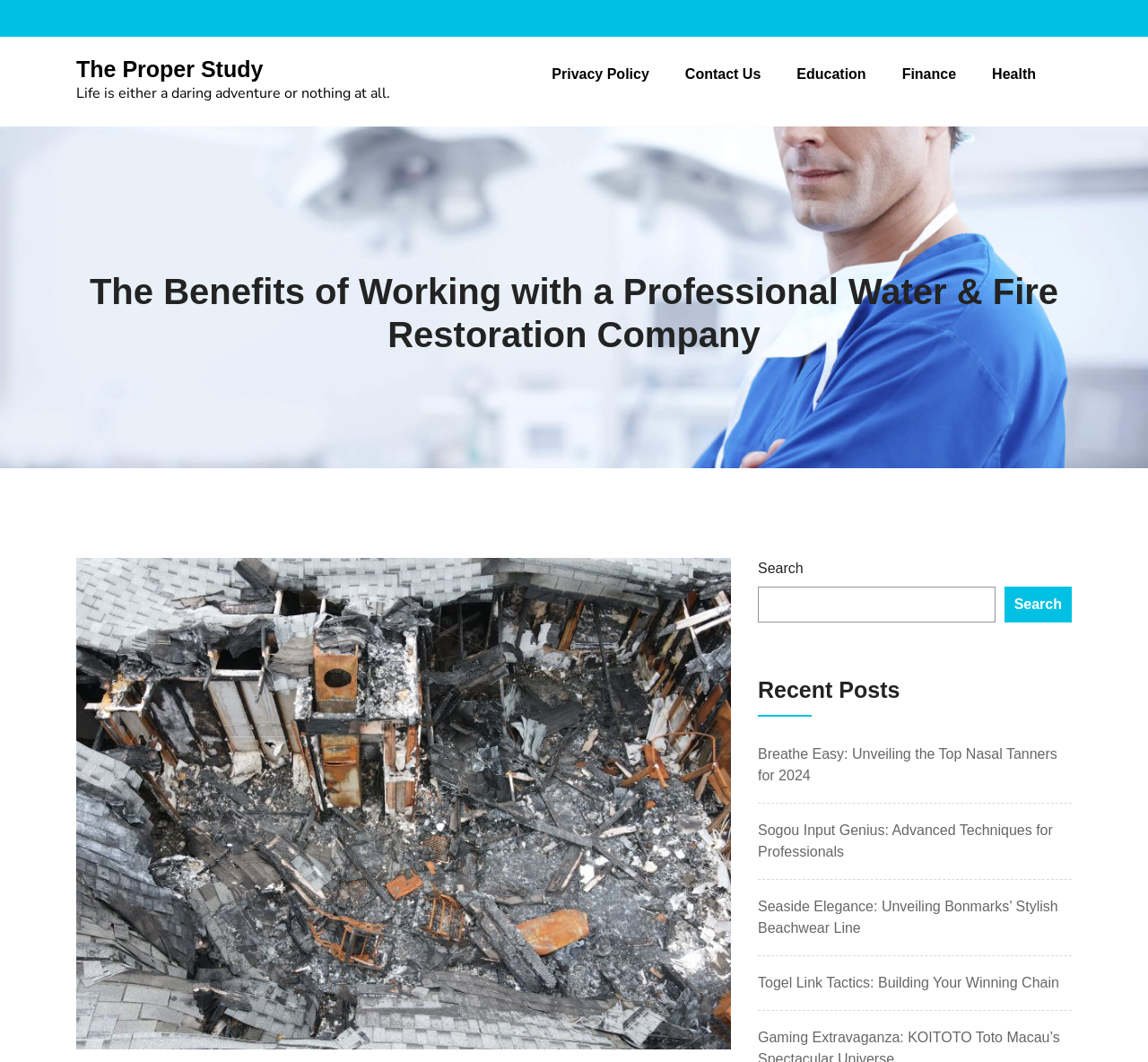Calculate the bounding box coordinates for the UI element based on the following description: "parent_node: Search name="s"". Ensure the coordinates are four float numbers between 0 and 1, i.e., [left, top, right, bottom].

[0.66, 0.552, 0.867, 0.586]